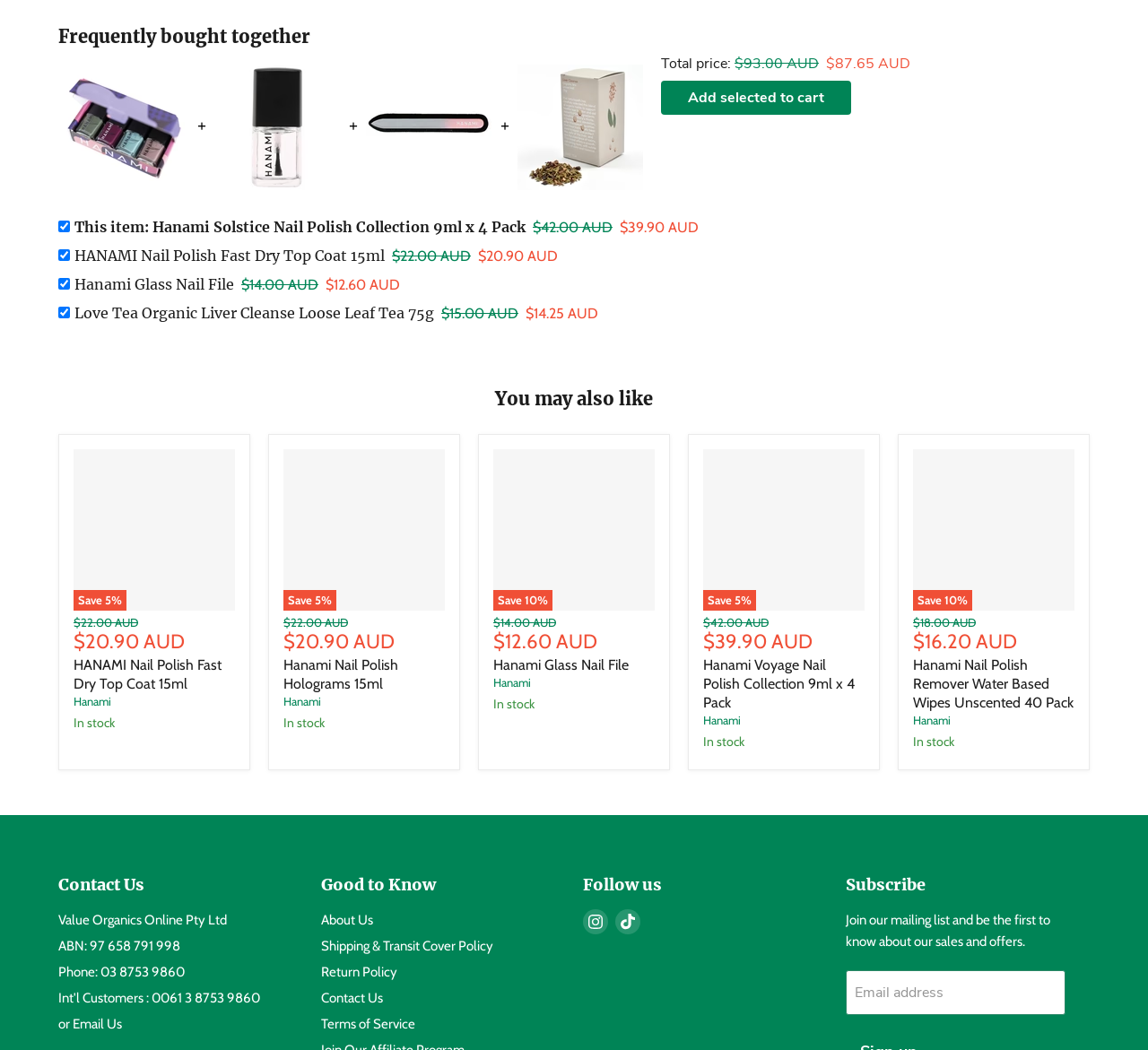Respond to the question below with a concise word or phrase:
What is the total price of the selected items?

93.00 AUD